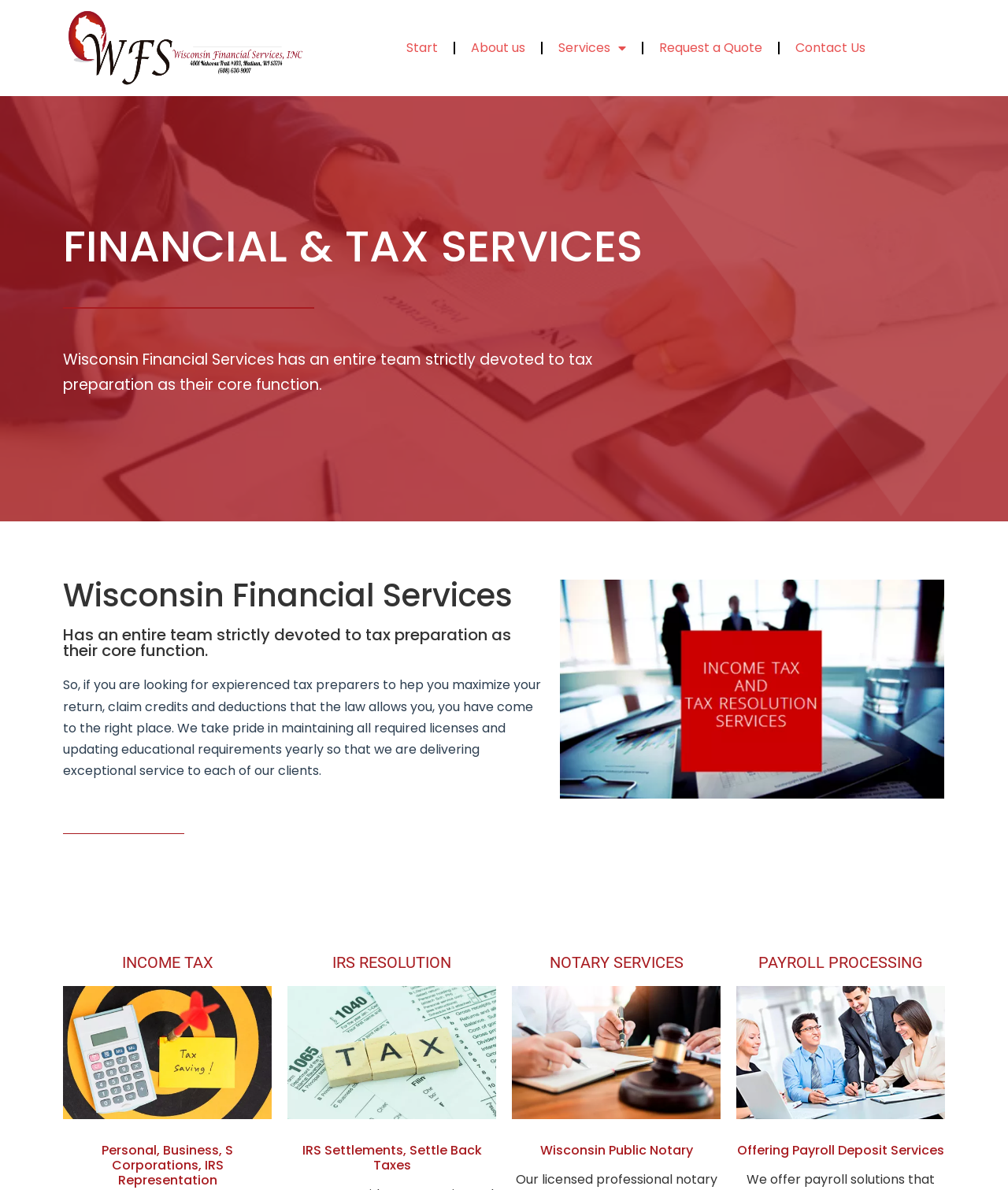Your task is to extract the text of the main heading from the webpage.

FINANCIAL & TAX SERVICES